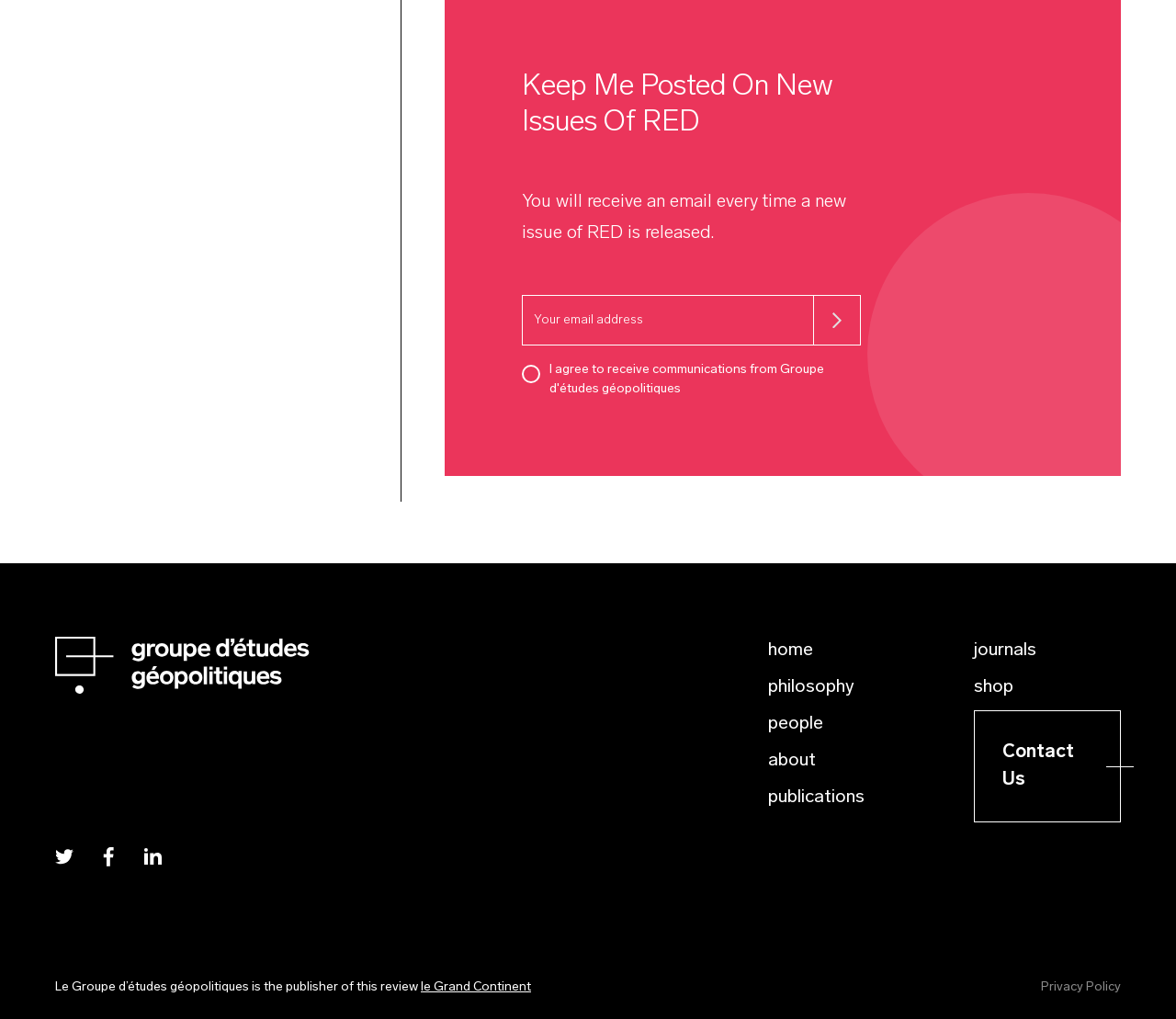Please determine the bounding box coordinates of the element's region to click in order to carry out the following instruction: "Go to home page". The coordinates should be four float numbers between 0 and 1, i.e., [left, top, right, bottom].

[0.653, 0.63, 0.691, 0.648]